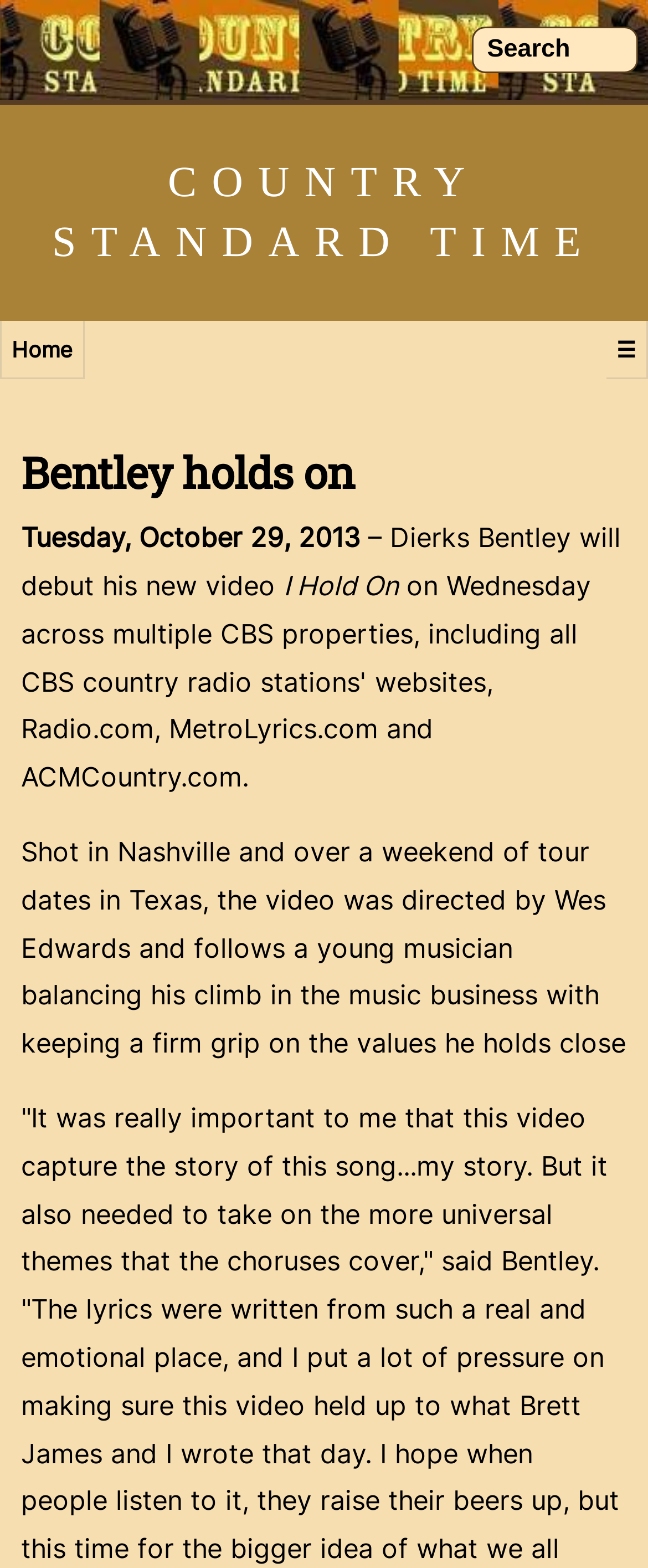Extract the primary header of the webpage and generate its text.

Bentley holds on